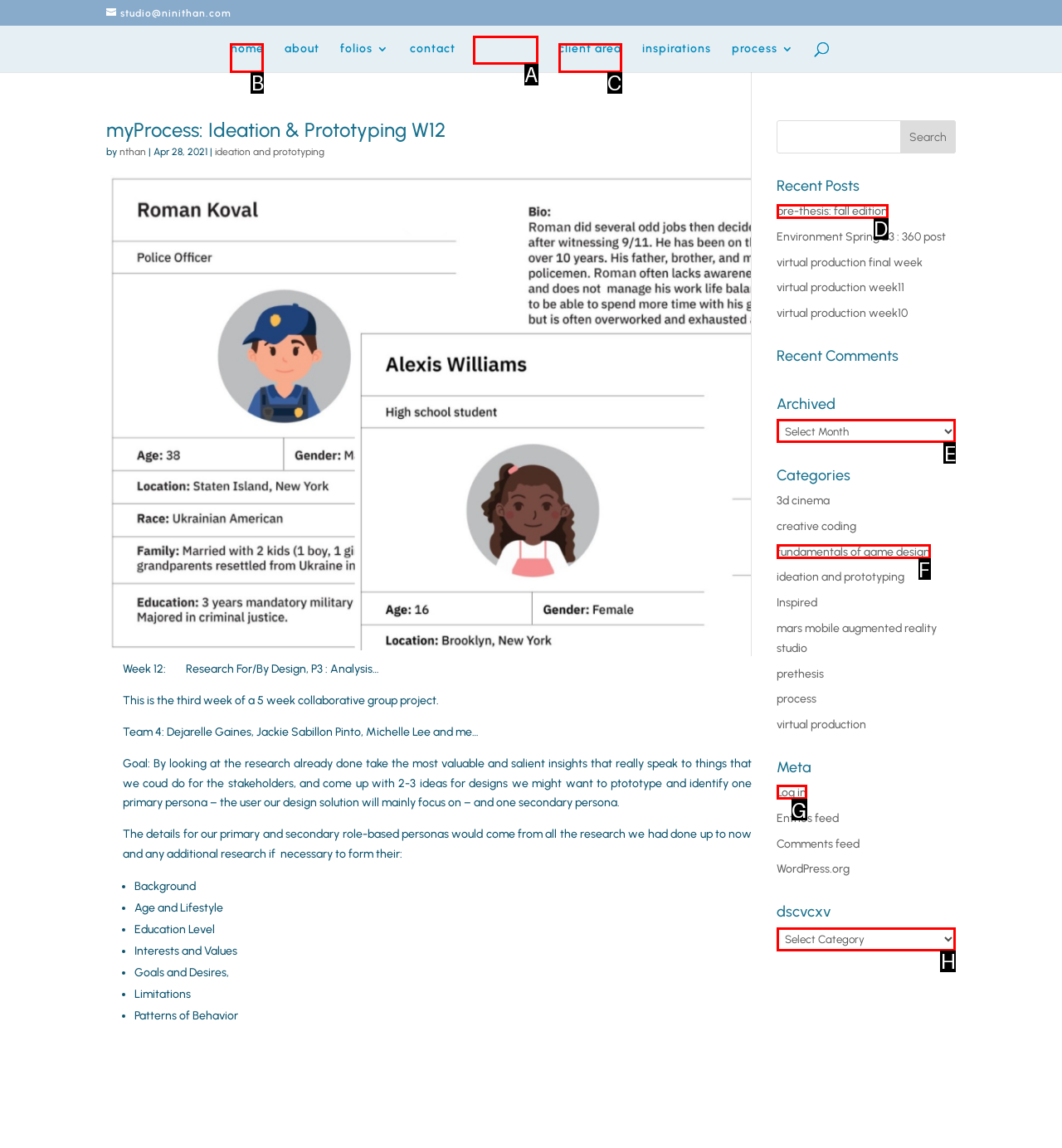Select the letter of the HTML element that best fits the description: pre-thesis: fall edition
Answer with the corresponding letter from the provided choices.

D